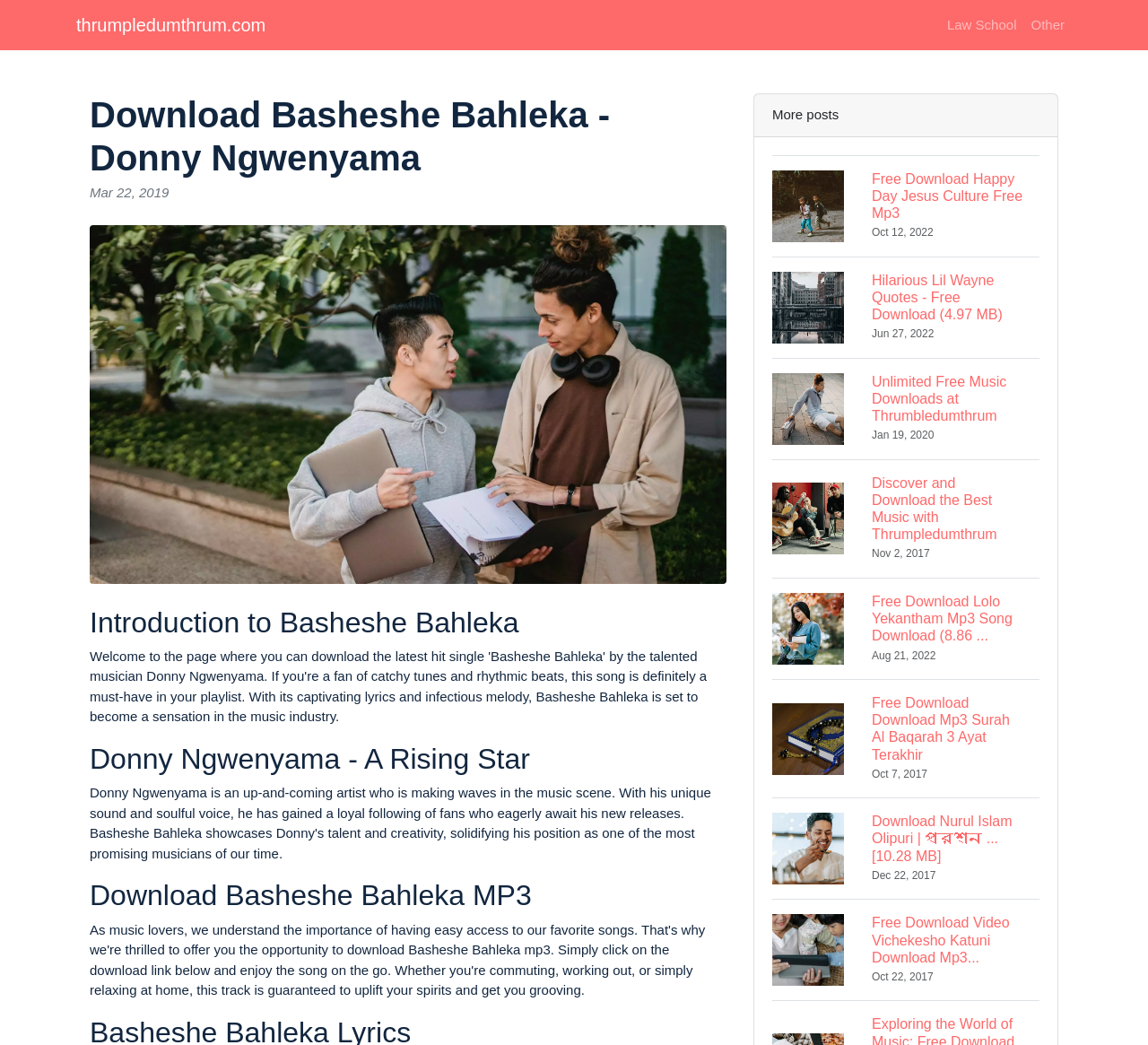How many links are there on the webpage?
Answer with a single word or phrase by referring to the visual content.

13